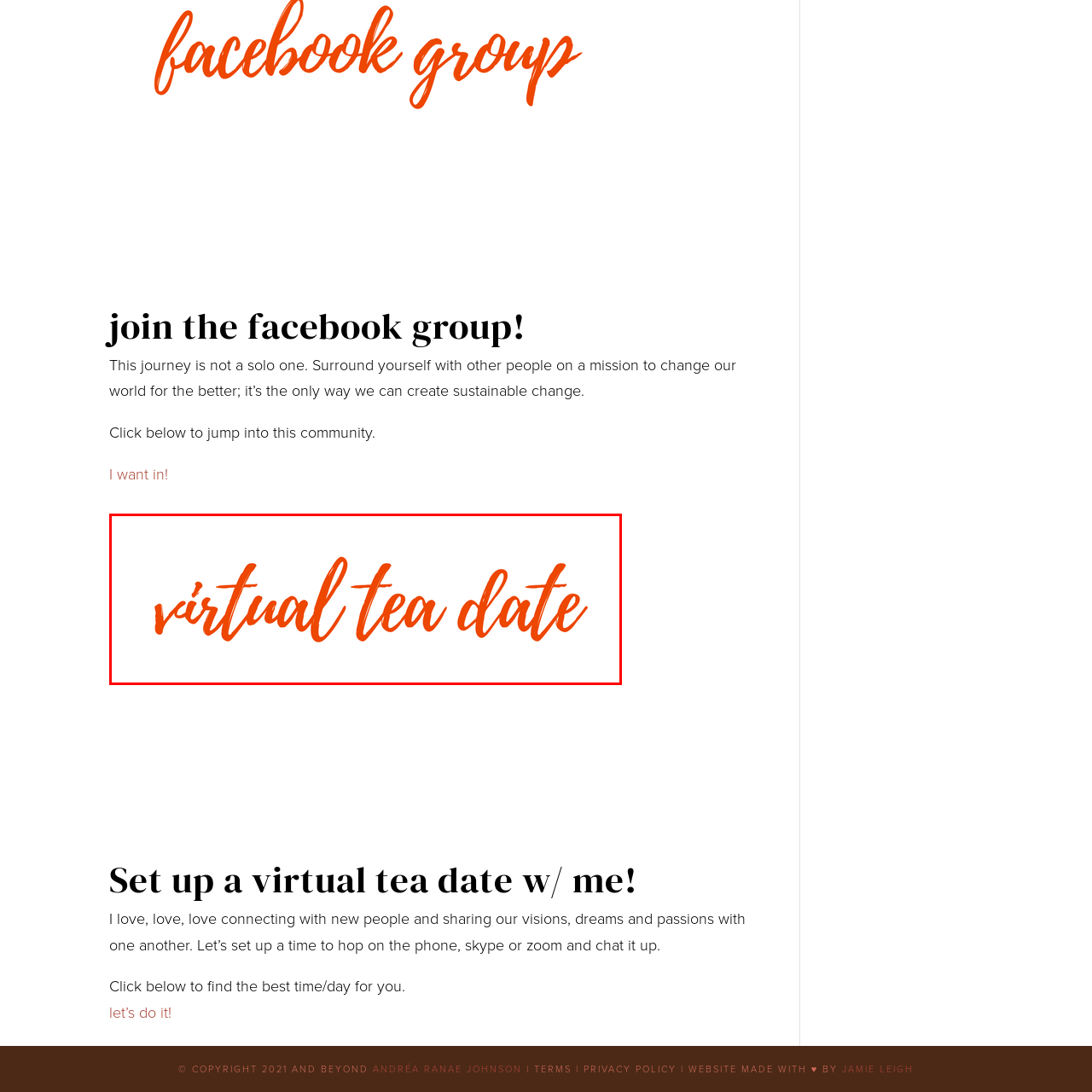Refer to the image area inside the black border, What is the background color of the image? 
Respond concisely with a single word or phrase.

white